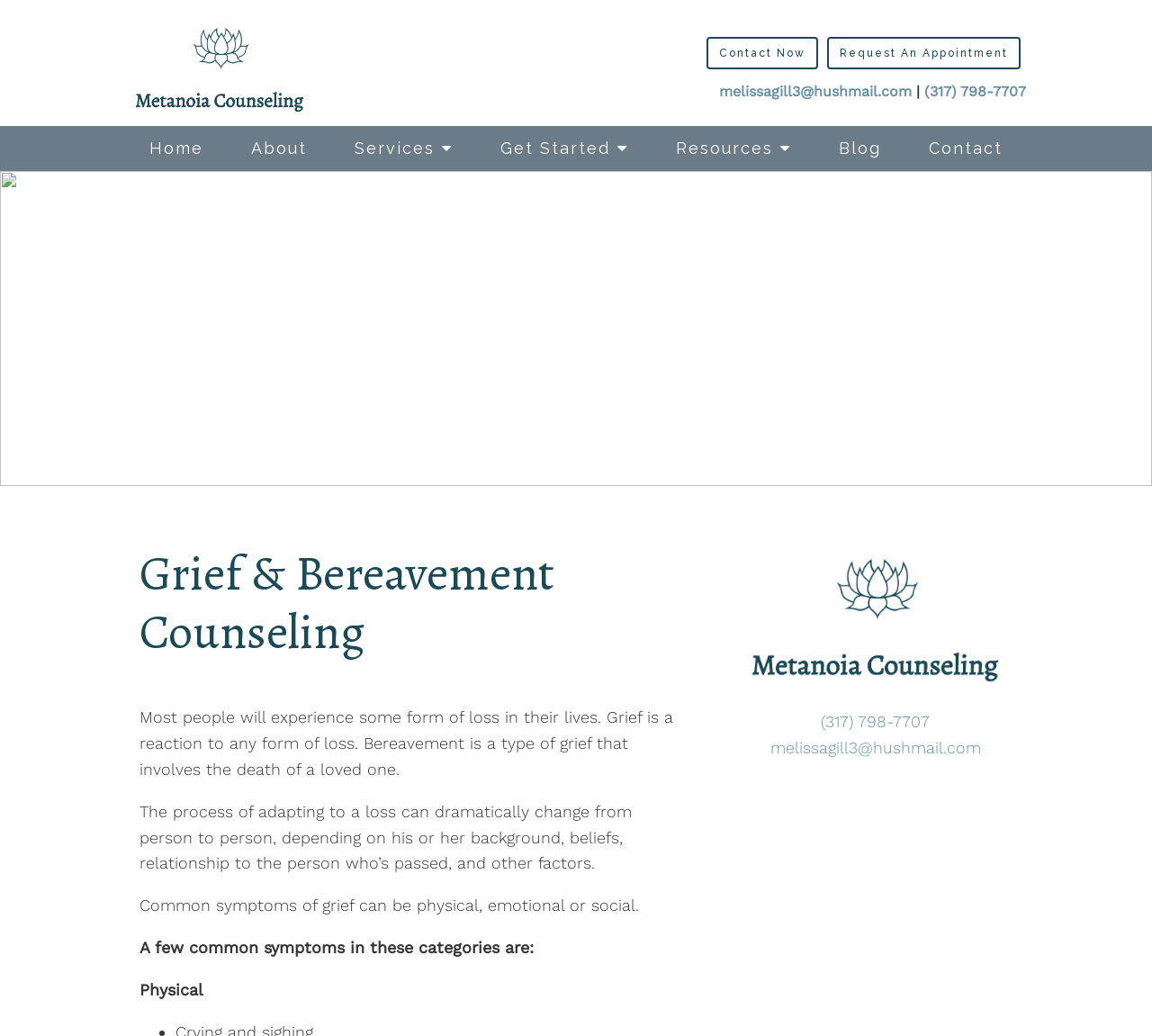Please determine the bounding box coordinates of the element's region to click in order to carry out the following instruction: "Click on Home". The coordinates should be four float numbers between 0 and 1, i.e., [left, top, right, bottom].

[0.109, 0.121, 0.198, 0.164]